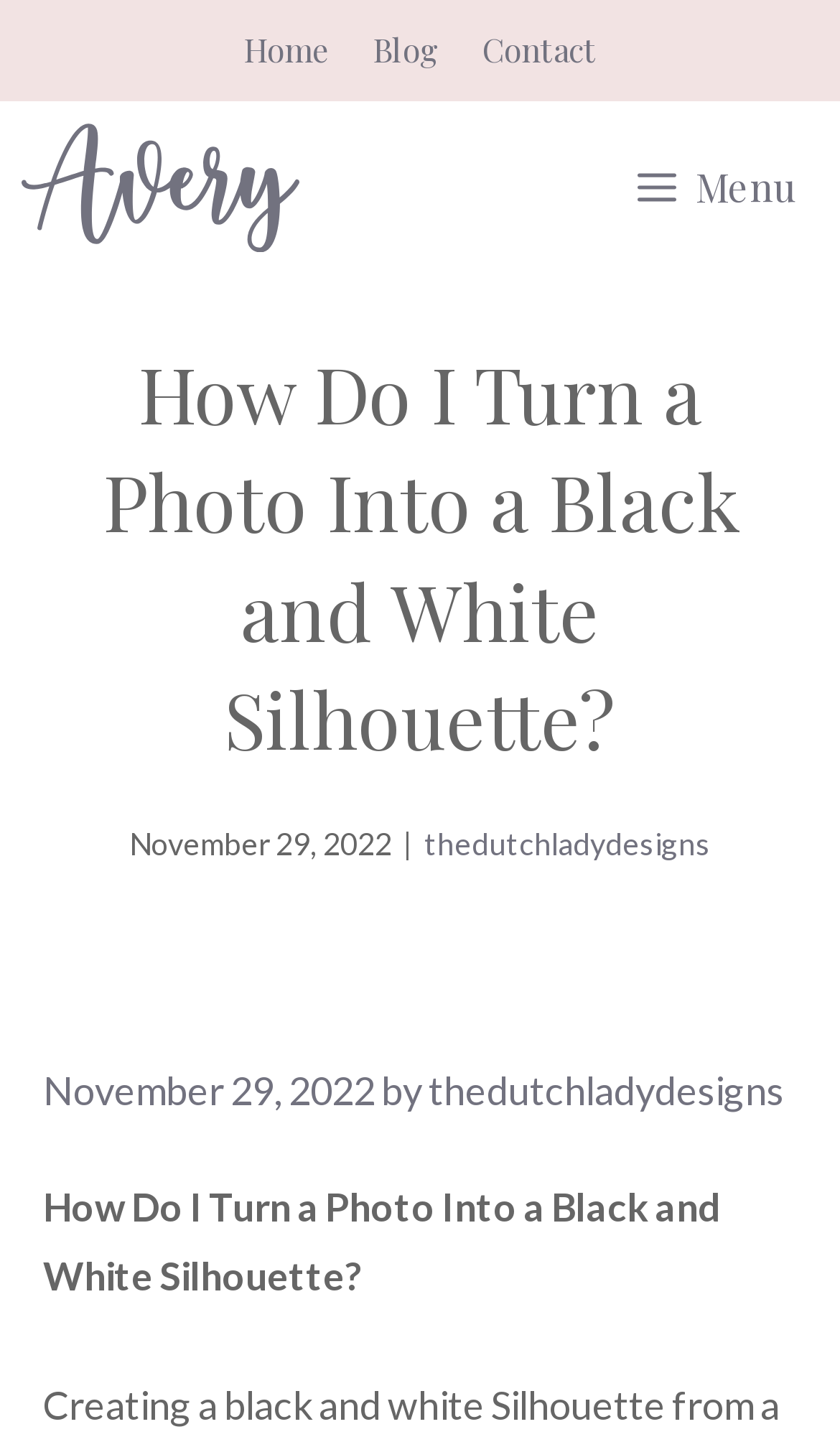Answer briefly with one word or phrase:
What is the author of the blog post?

thedutchladydesigns